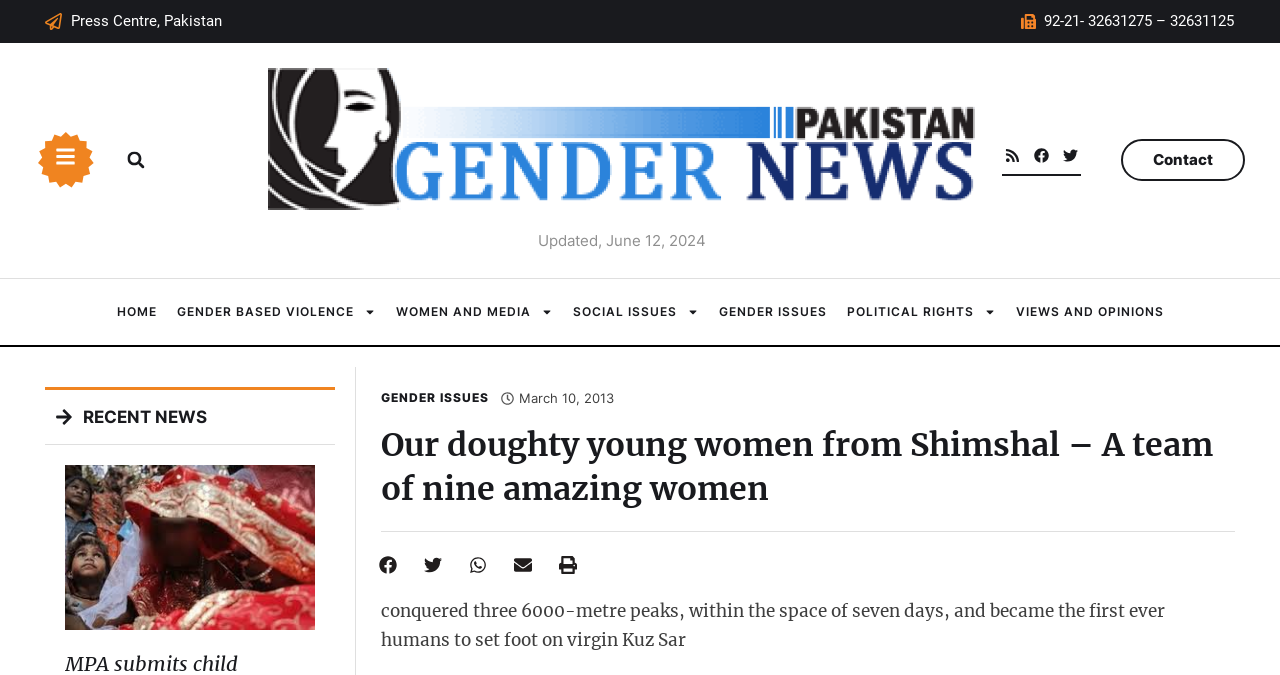Please determine the bounding box coordinates of the clickable area required to carry out the following instruction: "Read the recent news". The coordinates must be four float numbers between 0 and 1, represented as [left, top, right, bottom].

[0.064, 0.603, 0.161, 0.632]